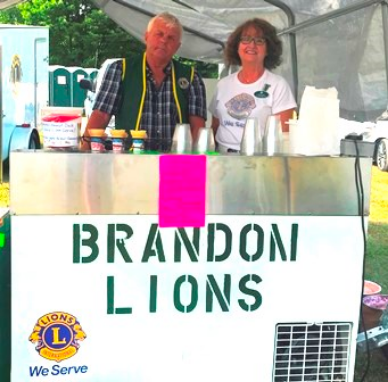What is the atmosphere of the festival?
Using the information from the image, answer the question thoroughly.

The caption describes the festival as promoting a warm and inviting atmosphere, which suggests that the festival has a friendly and welcoming ambiance.